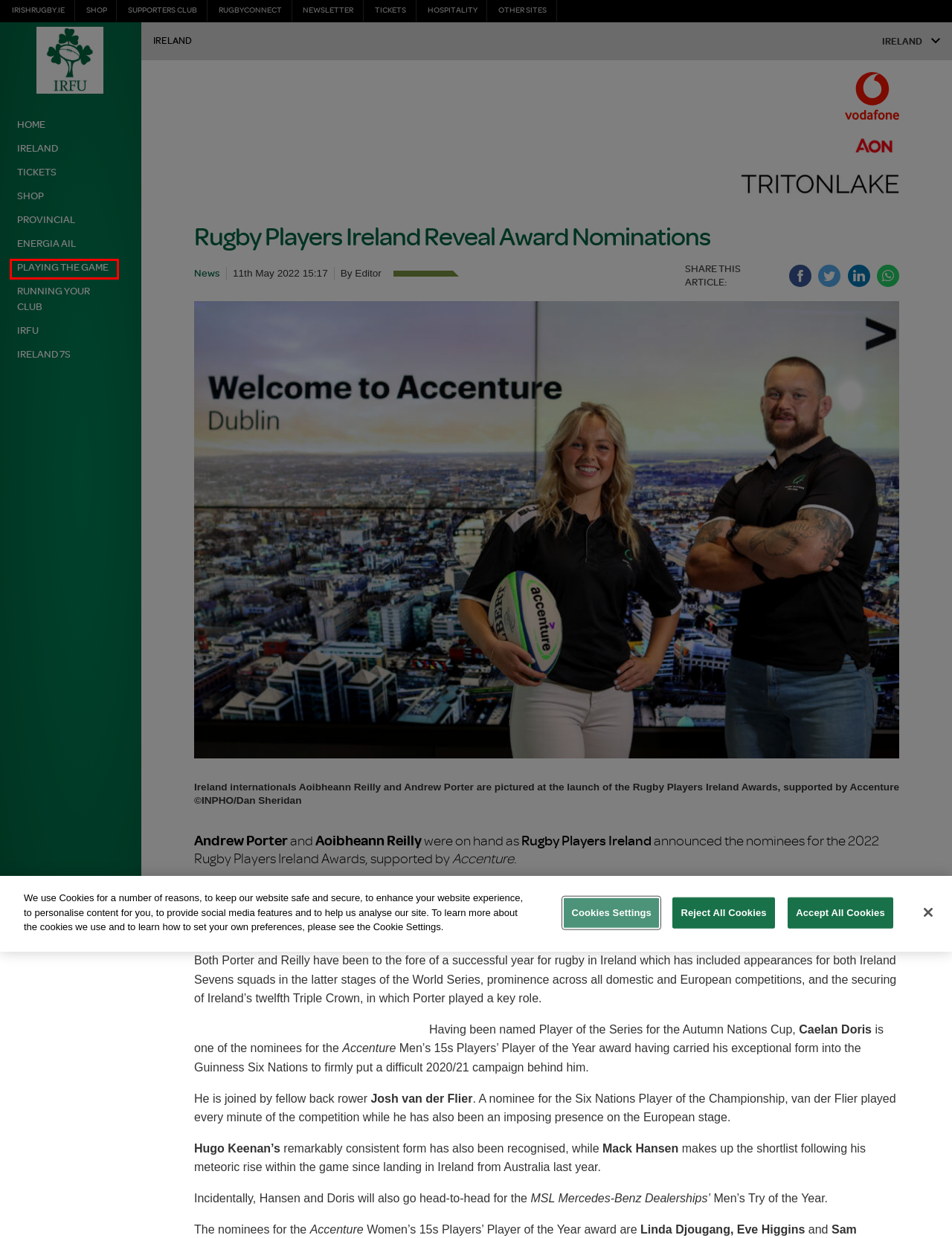Examine the screenshot of the webpage, which includes a red bounding box around an element. Choose the best matching webpage description for the page that will be displayed after clicking the element inside the red bounding box. Here are the candidates:
A. Irish Rugby | IRFU
B. Irish Rugby Supporters Club
C. Irish Rugby | Playing the Game
D. Irish Rugby | Homepage
E. Irish Rugby | Tickets
F. Irish Rugby | Running Your Club
G. Irish Rugby | Provincial
H. Irish Rugby | Energia AIL

H